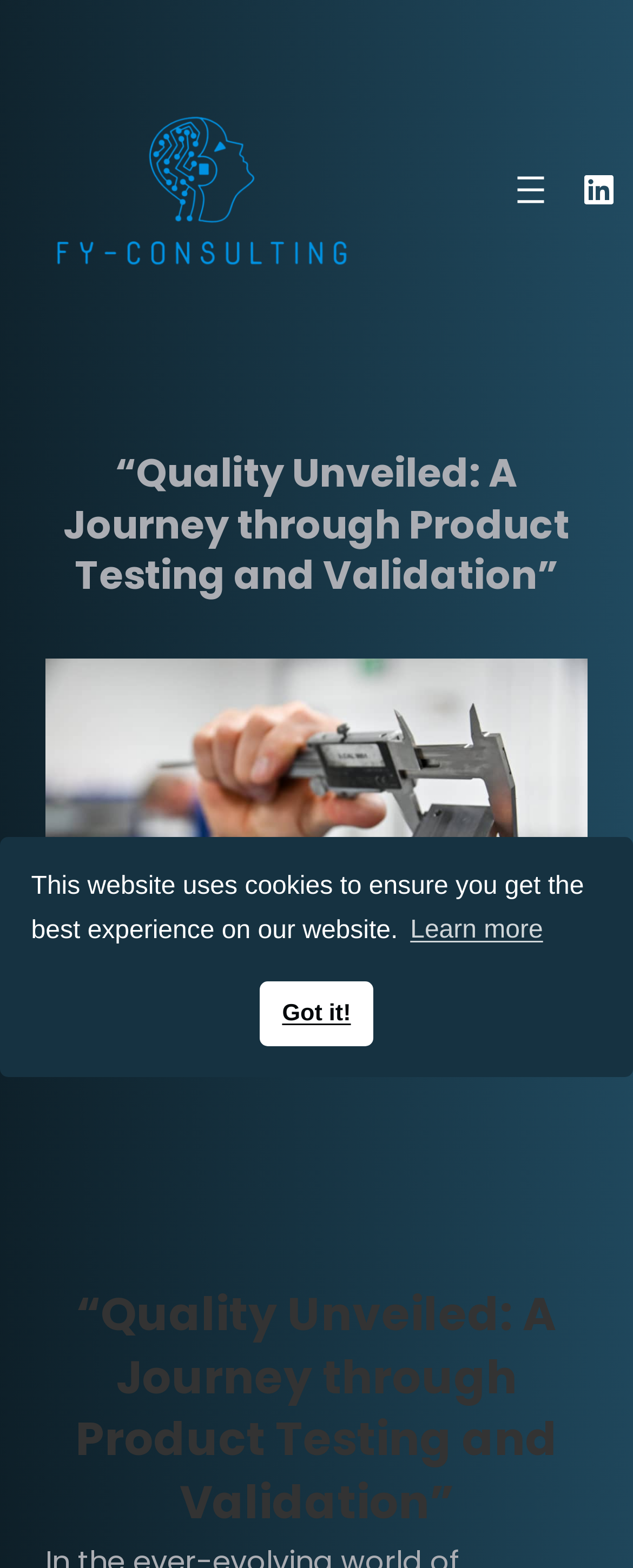Locate and provide the bounding box coordinates for the HTML element that matches this description: "LinkedIn".

[0.892, 0.1, 1.0, 0.143]